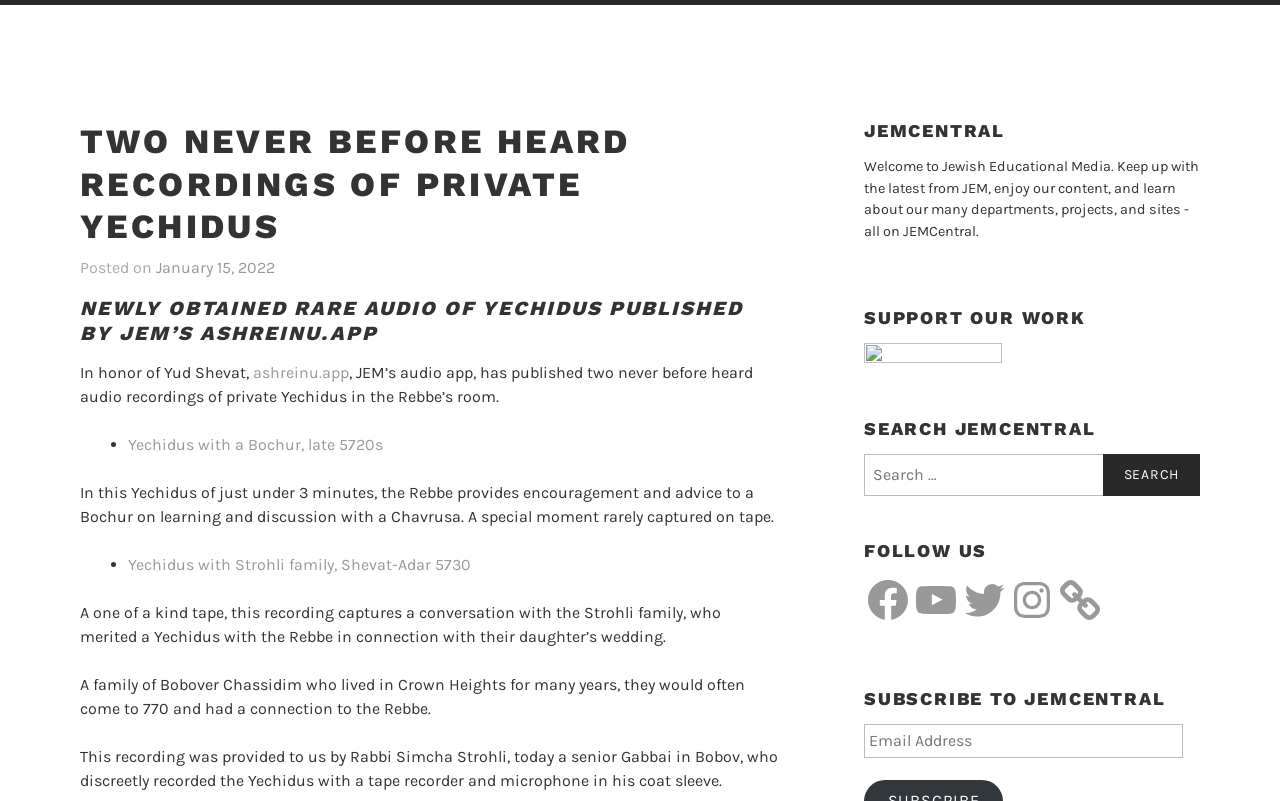Please indicate the bounding box coordinates for the clickable area to complete the following task: "Follow JEM on Facebook". The coordinates should be specified as four float numbers between 0 and 1, i.e., [left, top, right, bottom].

[0.675, 0.719, 0.712, 0.779]